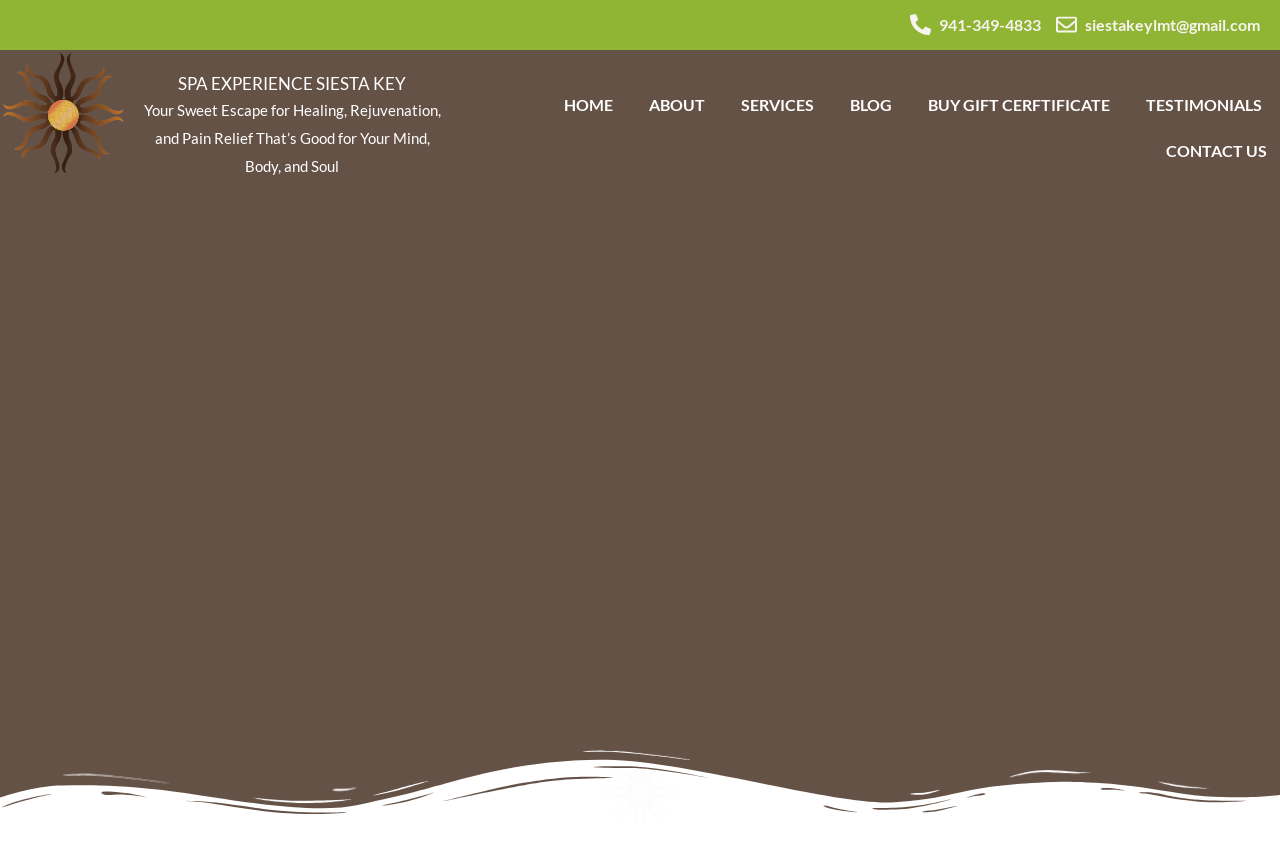Show me the bounding box coordinates of the clickable region to achieve the task as per the instruction: "click the phone number to call".

[0.709, 0.012, 0.813, 0.046]